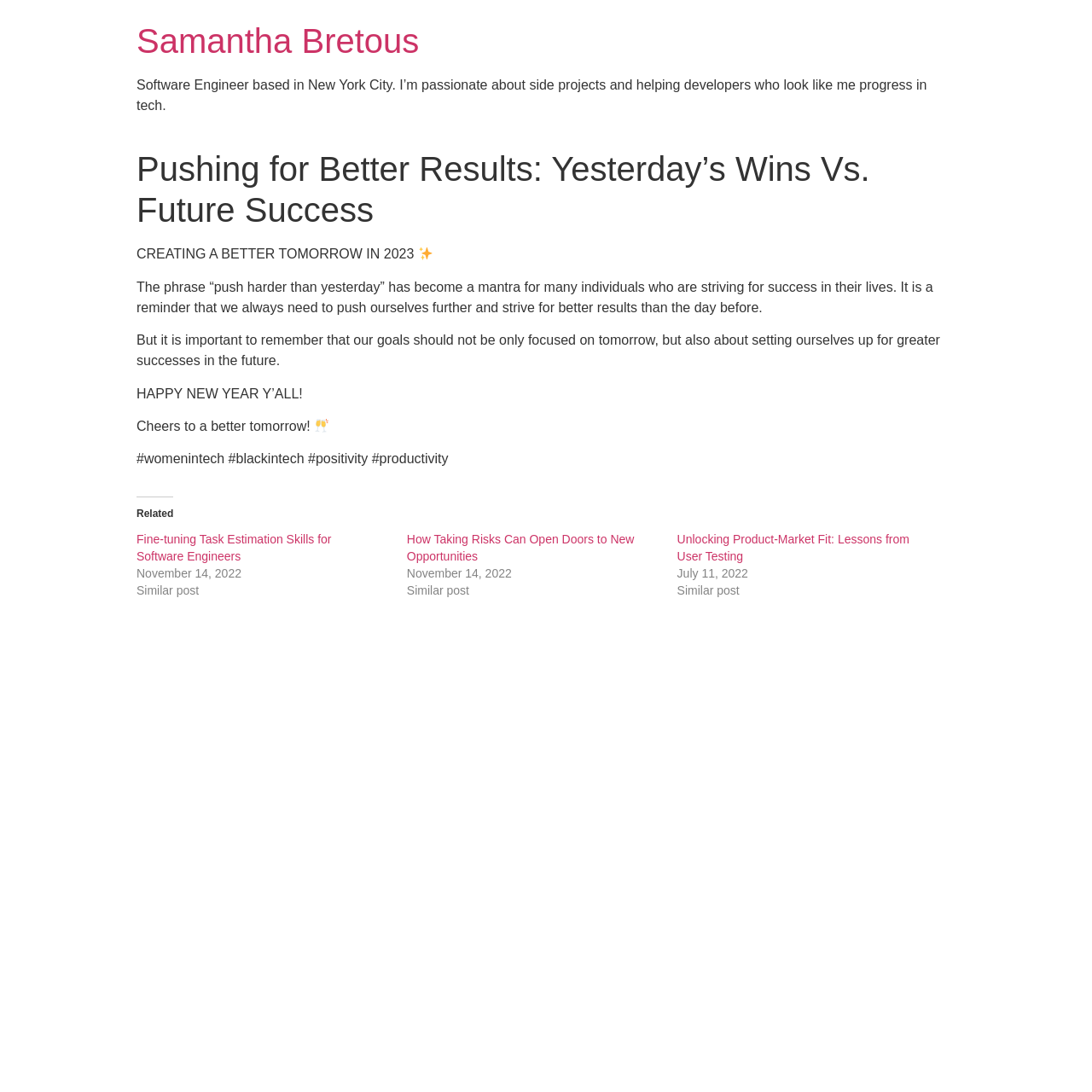Refer to the image and provide an in-depth answer to the question:
What is the tone of the post?

The tone of the post can be determined by reading the static text 'HAPPY NEW YEAR Y’ALL!' and 'Cheers to a better tomorrow!' which suggests a positive and motivational tone.